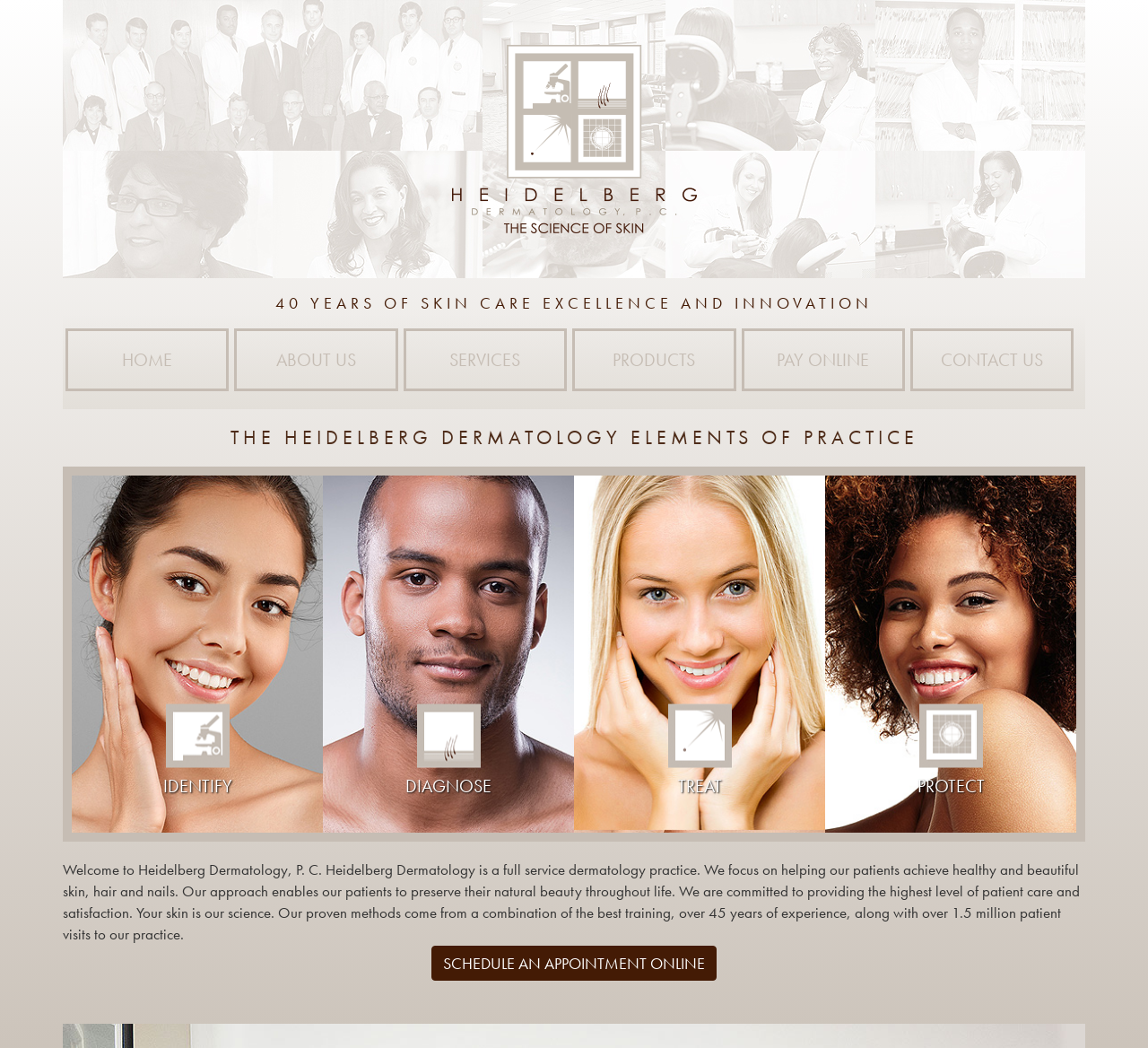What is the name of the dermatology practice?
Please give a detailed answer to the question using the information shown in the image.

The name of the dermatology practice can be found in the image element at the top of the page, which contains the text 'Heidelberg Dermatology'. This image is likely the logo of the practice.